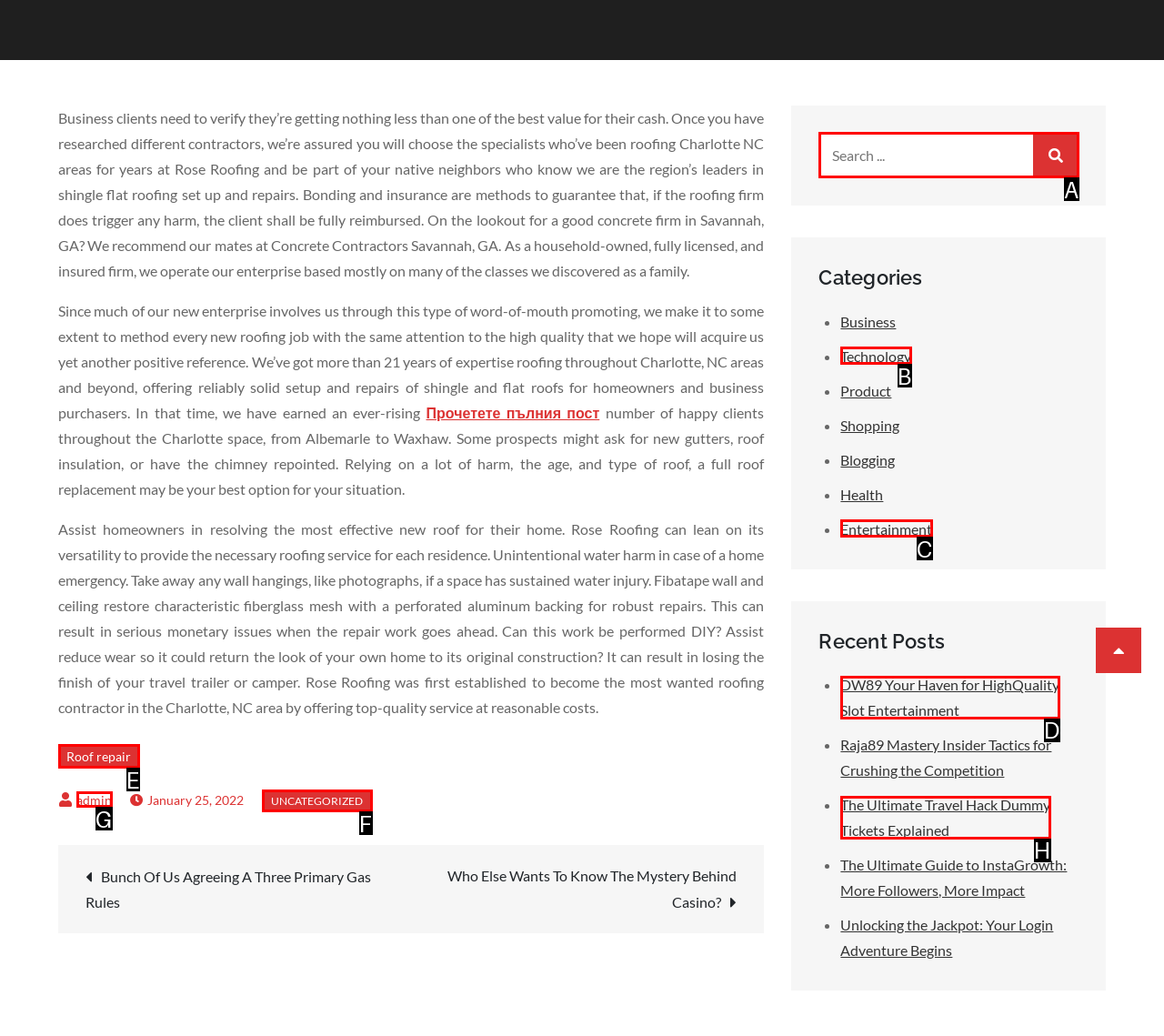Which option aligns with the description: Roof repair? Respond by selecting the correct letter.

E